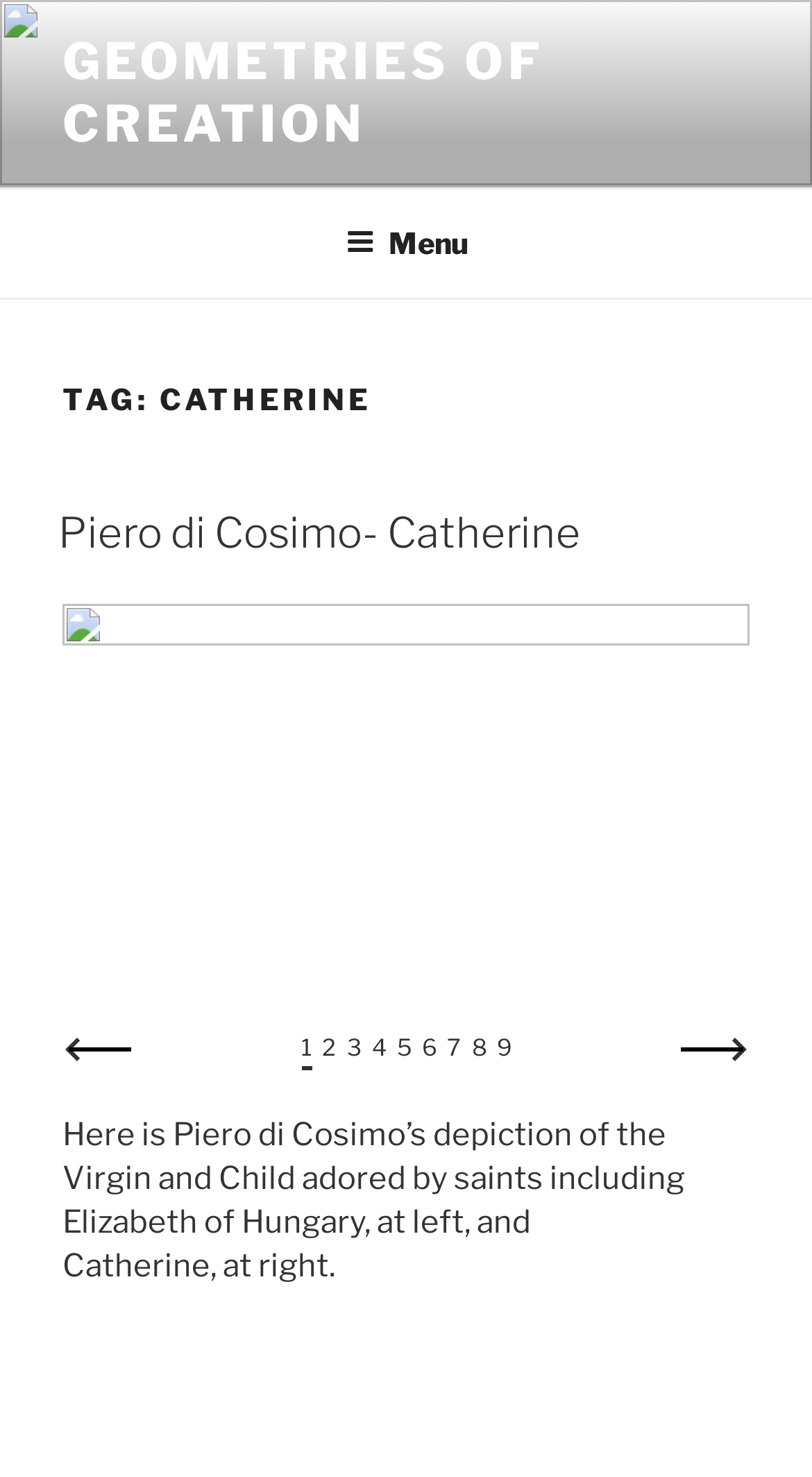Use a single word or phrase to answer the question: What is the role of the region containing the slideshow?

Slideshow